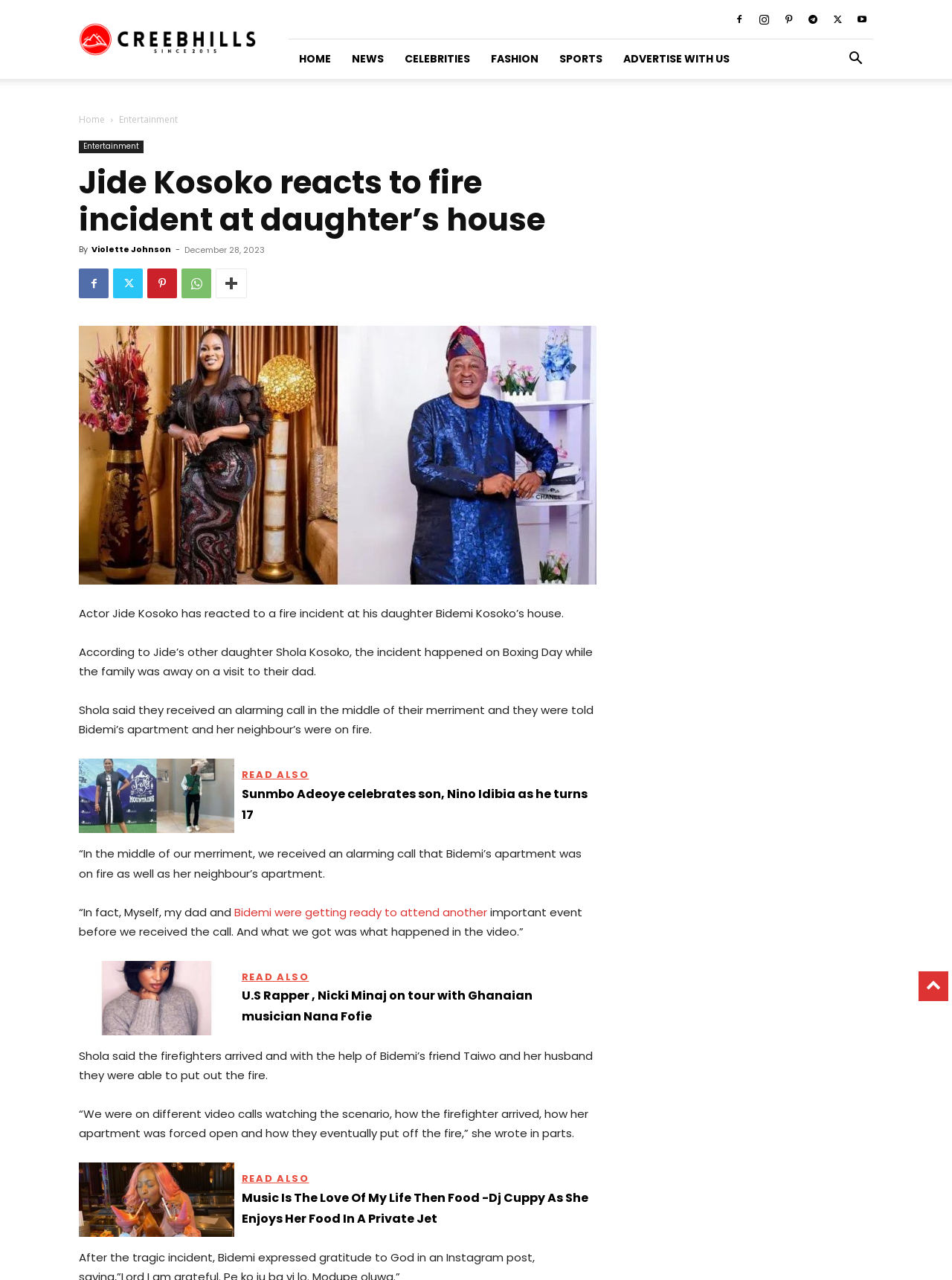Determine the bounding box coordinates for the region that must be clicked to execute the following instruction: "Search for something".

[0.88, 0.041, 0.917, 0.052]